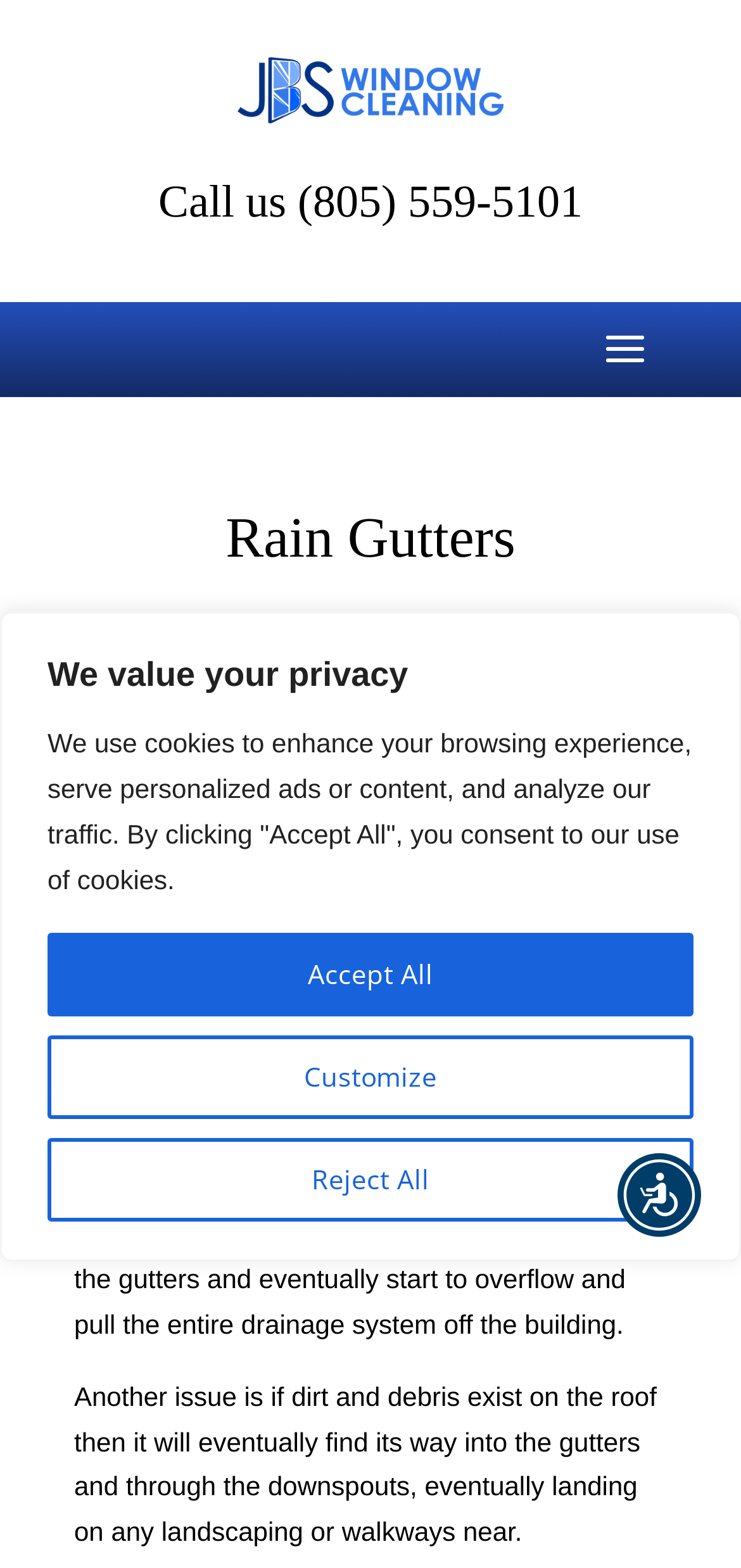Refer to the element description aria-label="Accessibility Menu" title="Accessibility Menu" and identify the corresponding bounding box in the screenshot. Format the coordinates as (top-left x, top-left y, bottom-right x, bottom-right y) with values in the range of 0 to 1.

[0.833, 0.735, 0.946, 0.789]